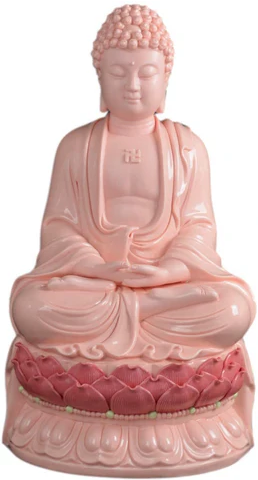What is the material of the statue?
Give a detailed response to the question by analyzing the screenshot.

The caption describes the statue as a 'Large 15" Fine Pink Porcelain Fengshui Shakyamuni Buddha statue', indicating that the material of the statue is pink porcelain.